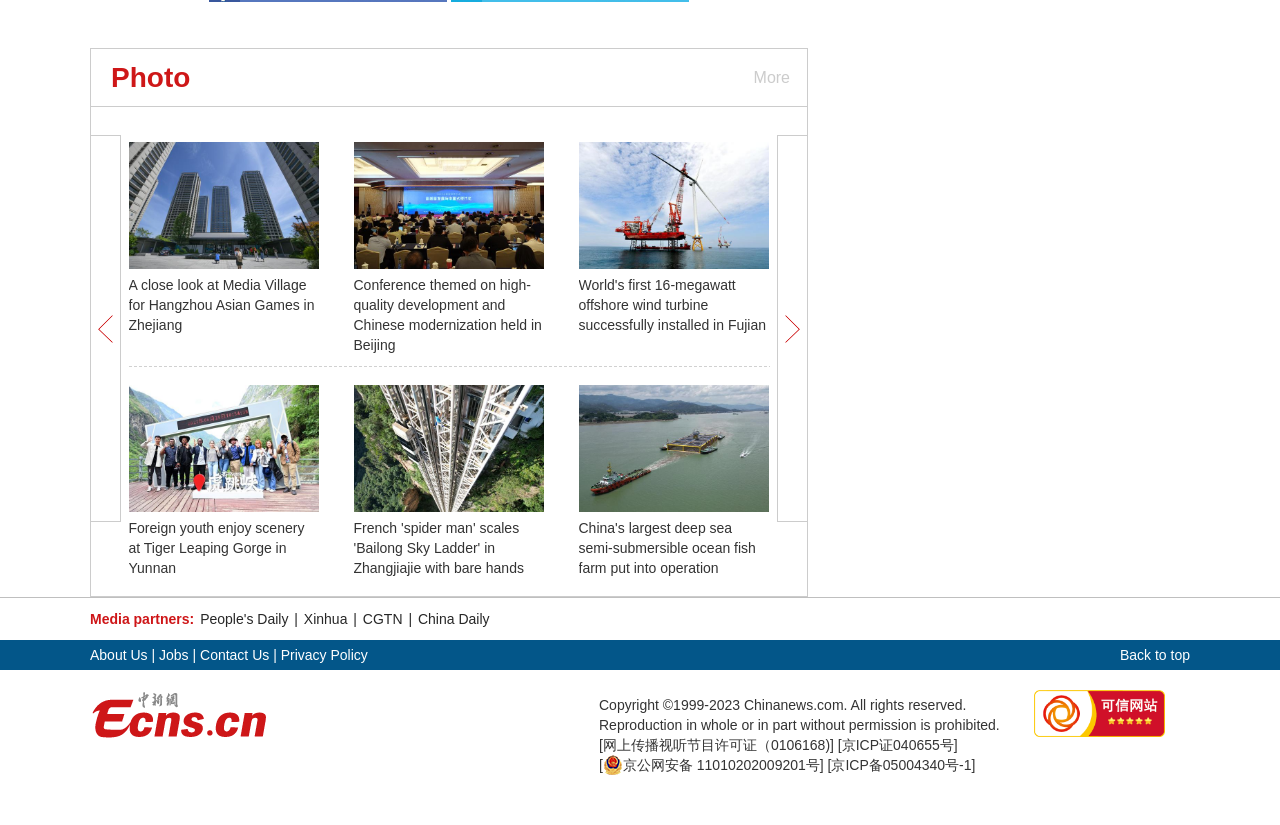Find the bounding box coordinates of the area to click in order to follow the instruction: "Go to 'About Us'".

[0.07, 0.784, 0.115, 0.804]